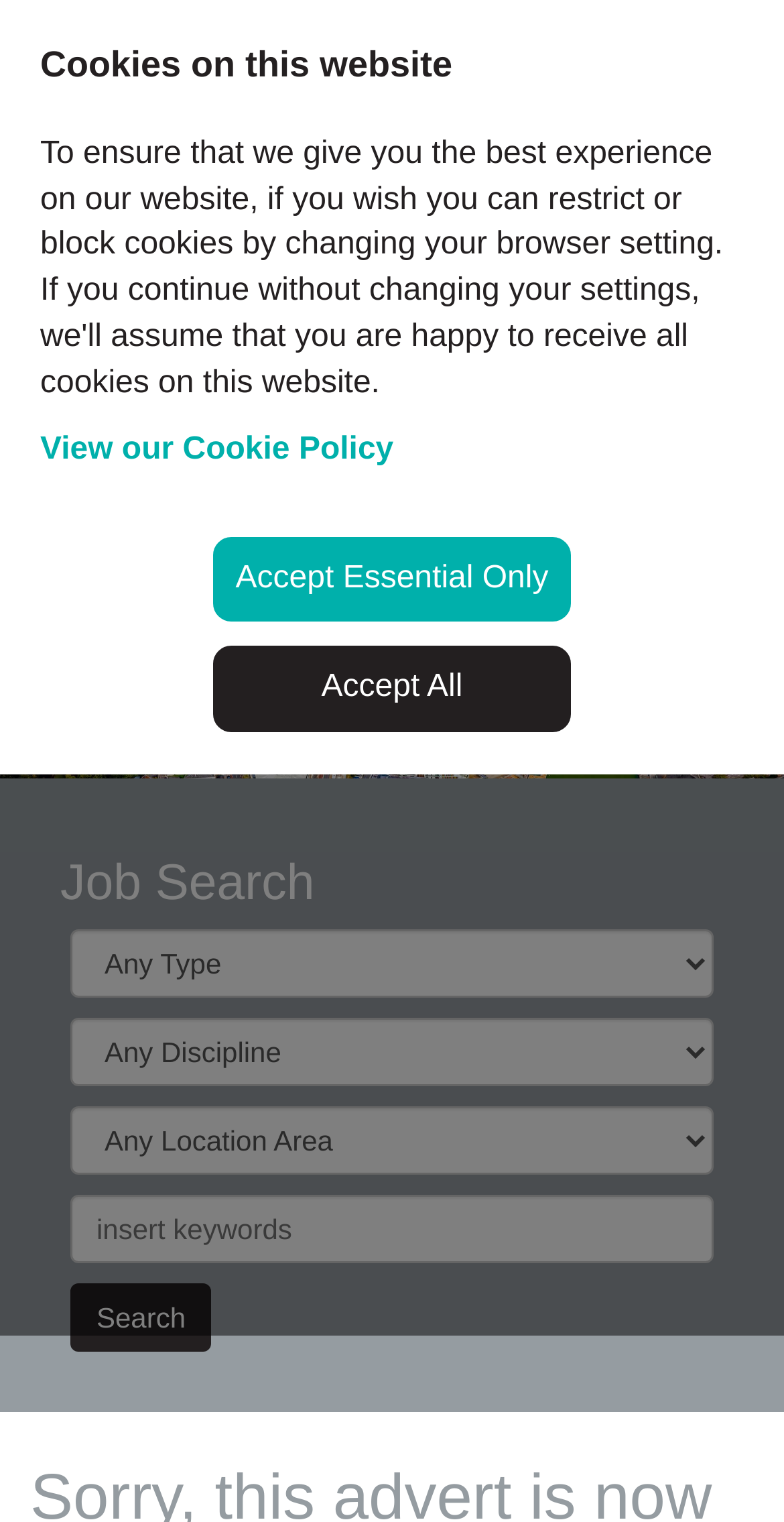Please provide a one-word or short phrase answer to the question:
What is the function of the 'Search' button?

To search for jobs